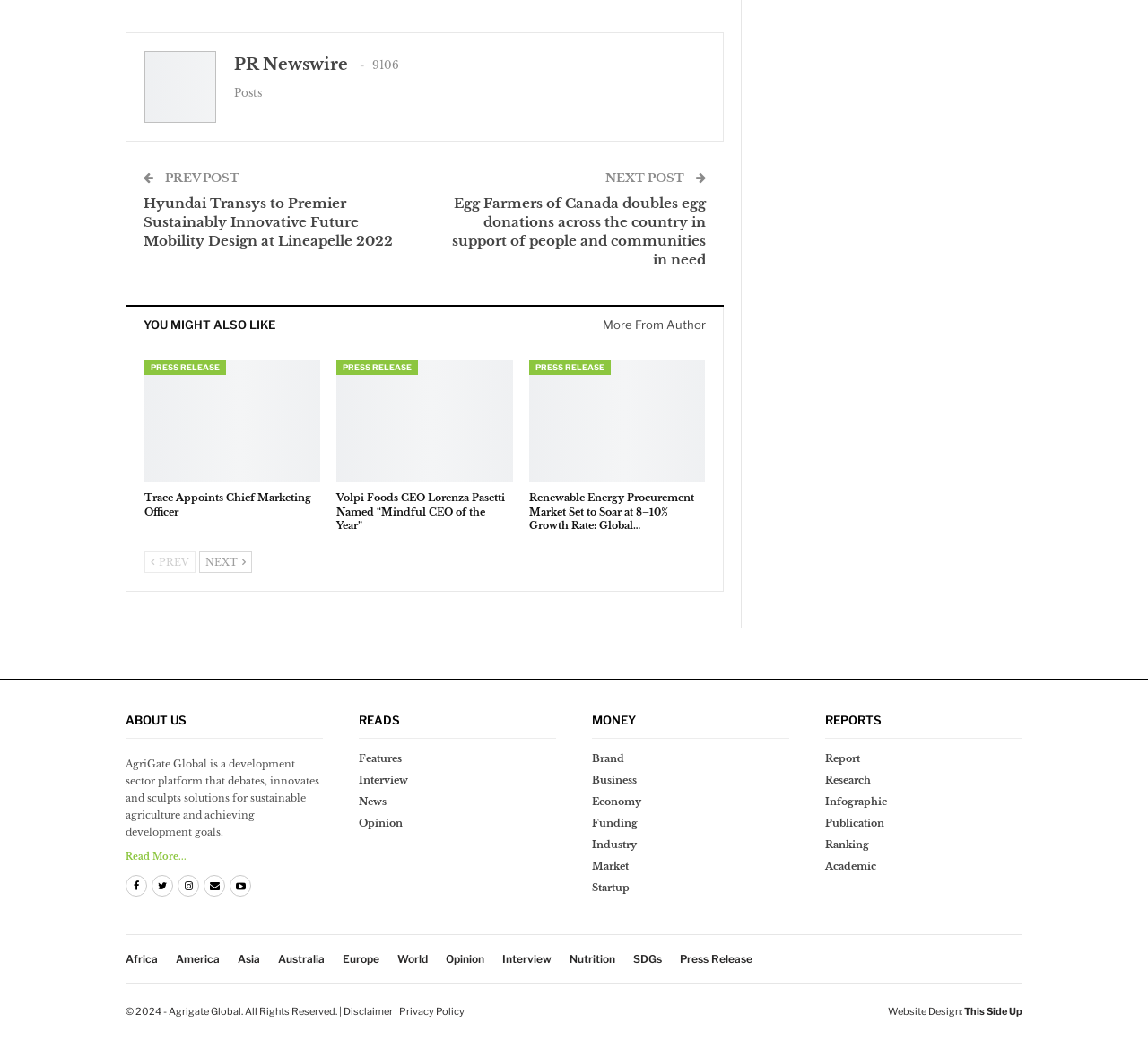Identify the bounding box coordinates of the area you need to click to perform the following instruction: "View the next post".

[0.527, 0.164, 0.599, 0.178]